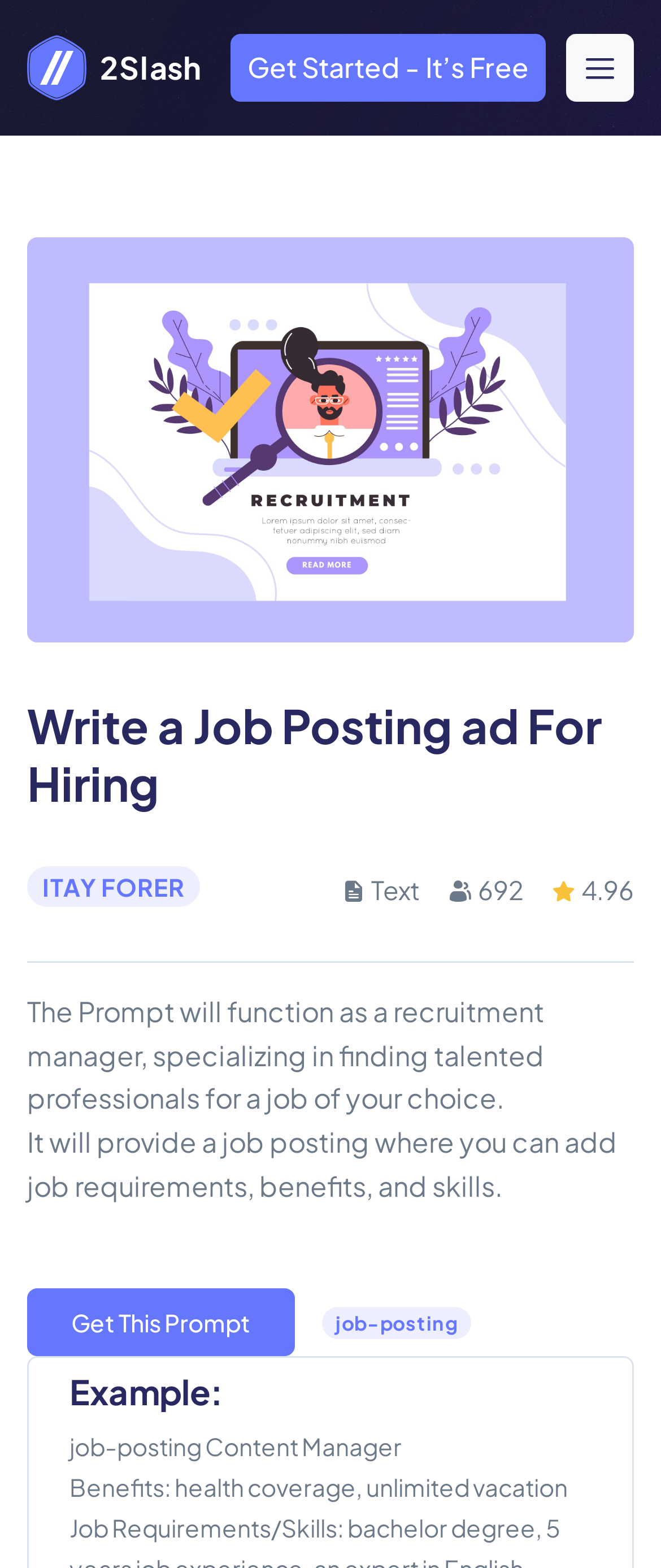From the webpage screenshot, predict the bounding box coordinates (top-left x, top-left y, bottom-right x, bottom-right y) for the UI element described here: Sign Up

None